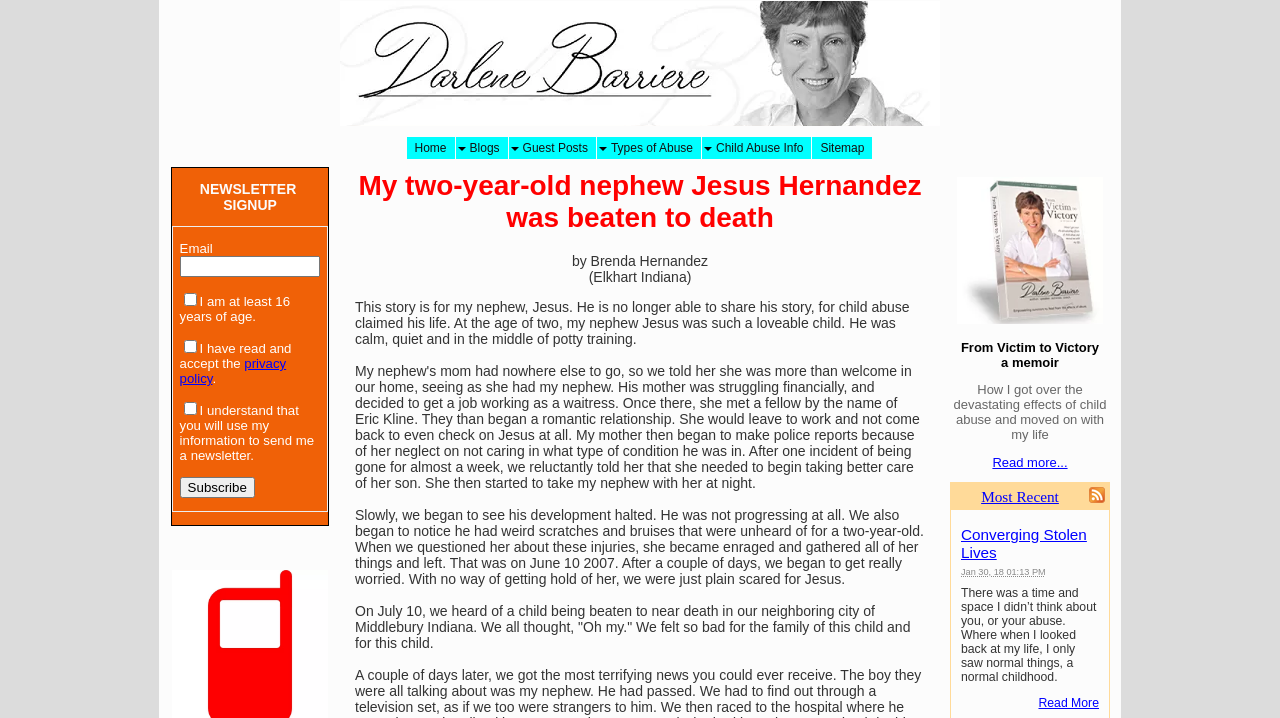Bounding box coordinates are specified in the format (top-left x, top-left y, bottom-right x, bottom-right y). All values are floating point numbers bounded between 0 and 1. Please provide the bounding box coordinate of the region this sentence describes: Privacy

None